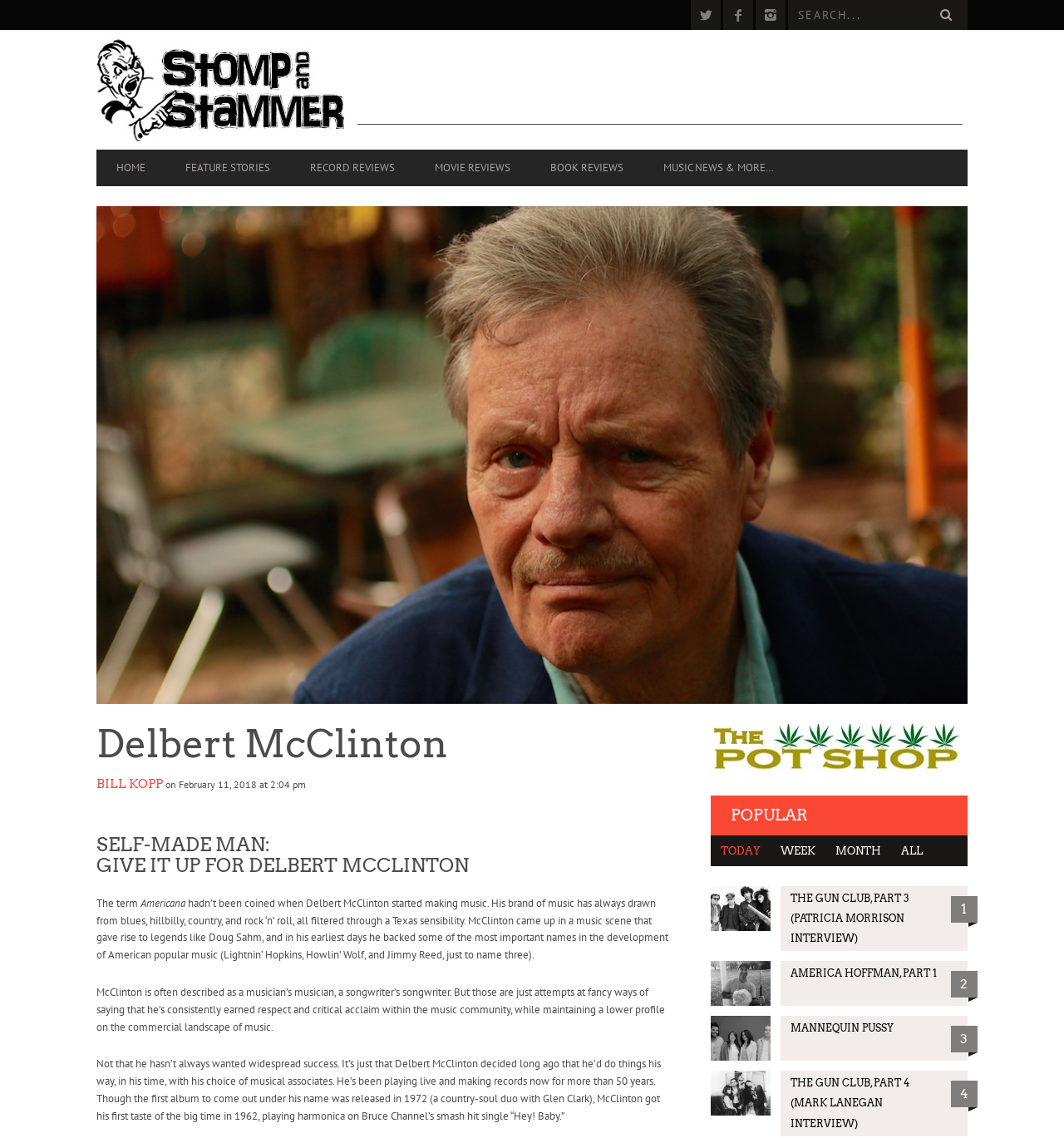Please determine the bounding box coordinates of the clickable area required to carry out the following instruction: "Go to HOME page". The coordinates must be four float numbers between 0 and 1, represented as [left, top, right, bottom].

[0.091, 0.134, 0.155, 0.161]